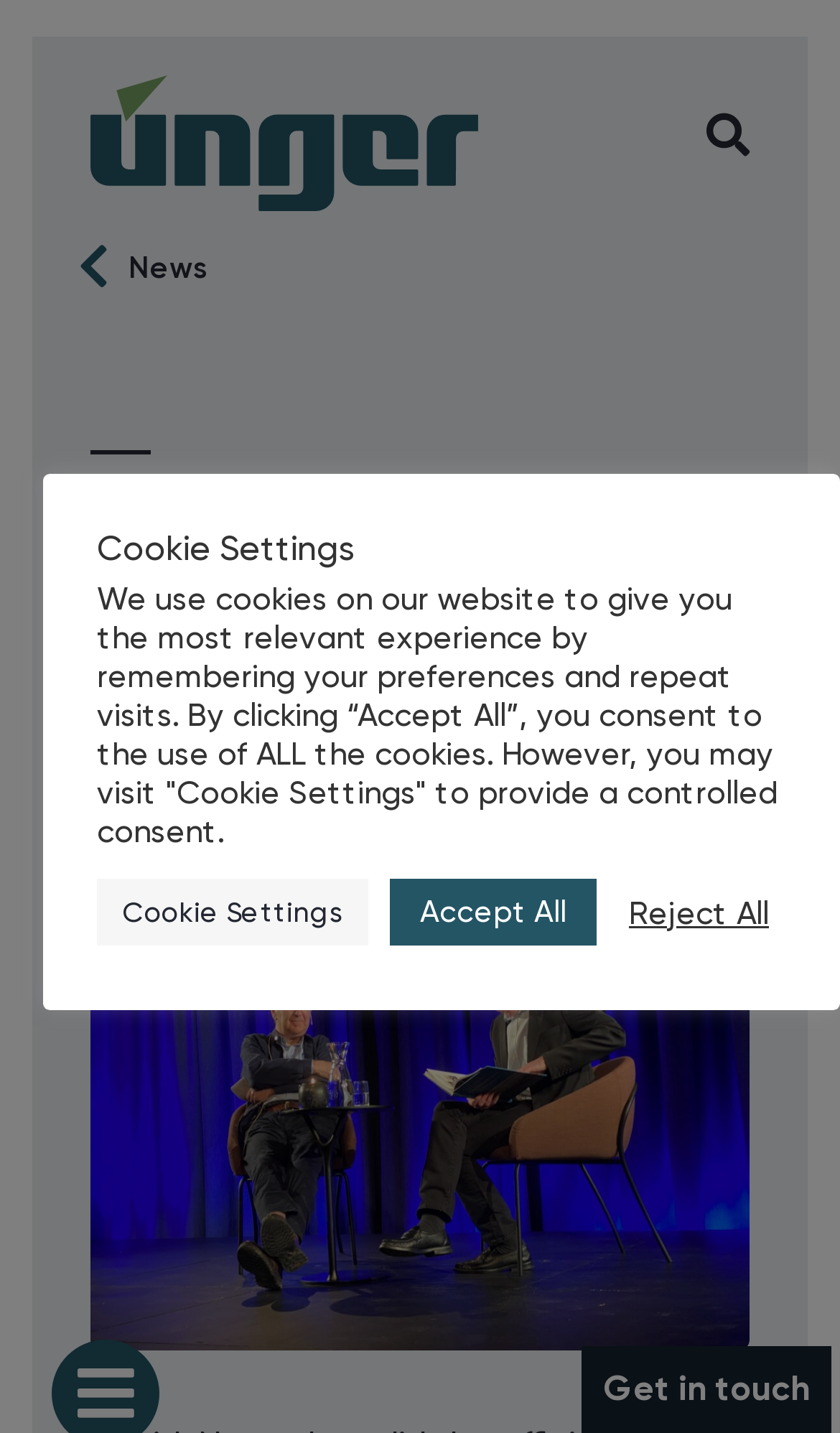Generate the text content of the main headline of the webpage.

NEW BOOK: 100 YEARS OF PROUD HISTORY